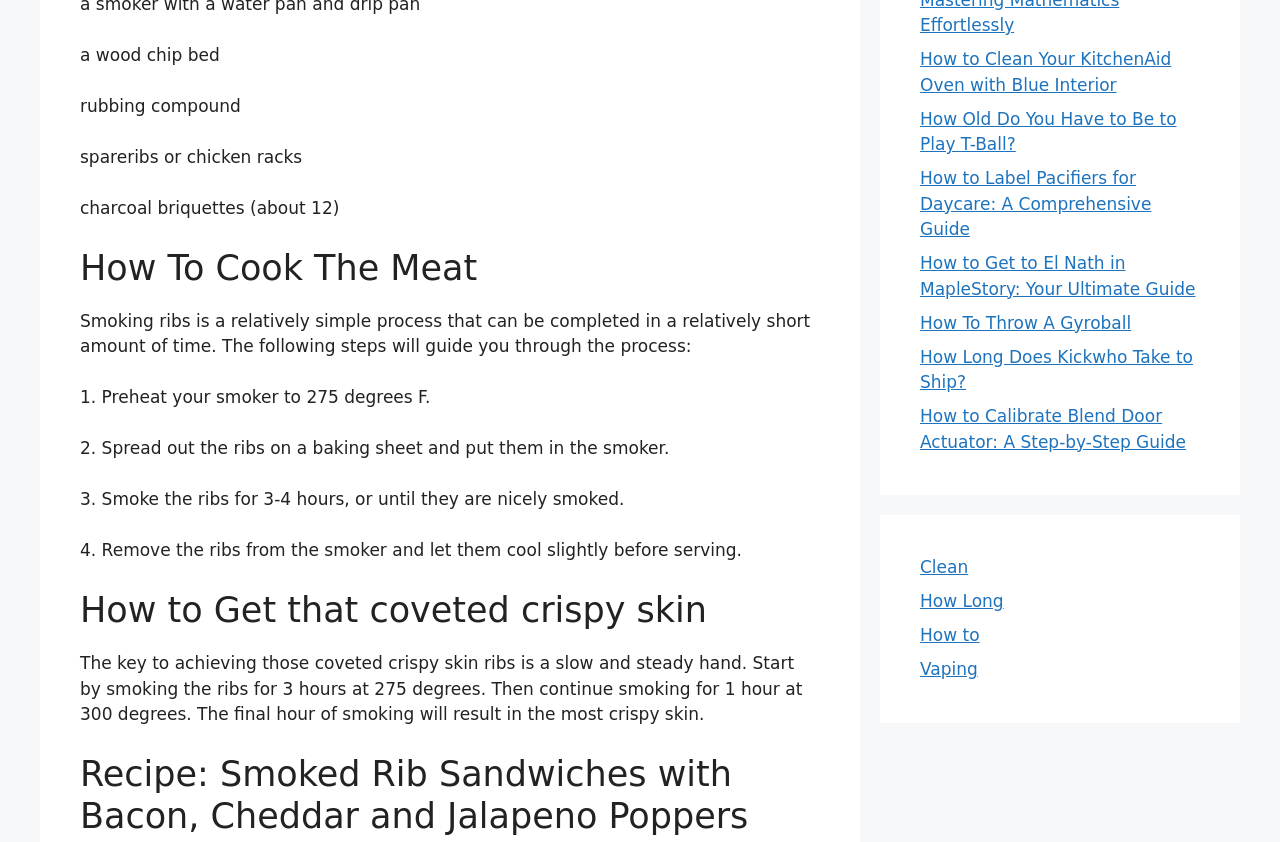Given the element description How to, identify the bounding box coordinates for the UI element on the webpage screenshot. The format should be (top-left x, top-left y, bottom-right x, bottom-right y), with values between 0 and 1.

[0.719, 0.742, 0.765, 0.766]